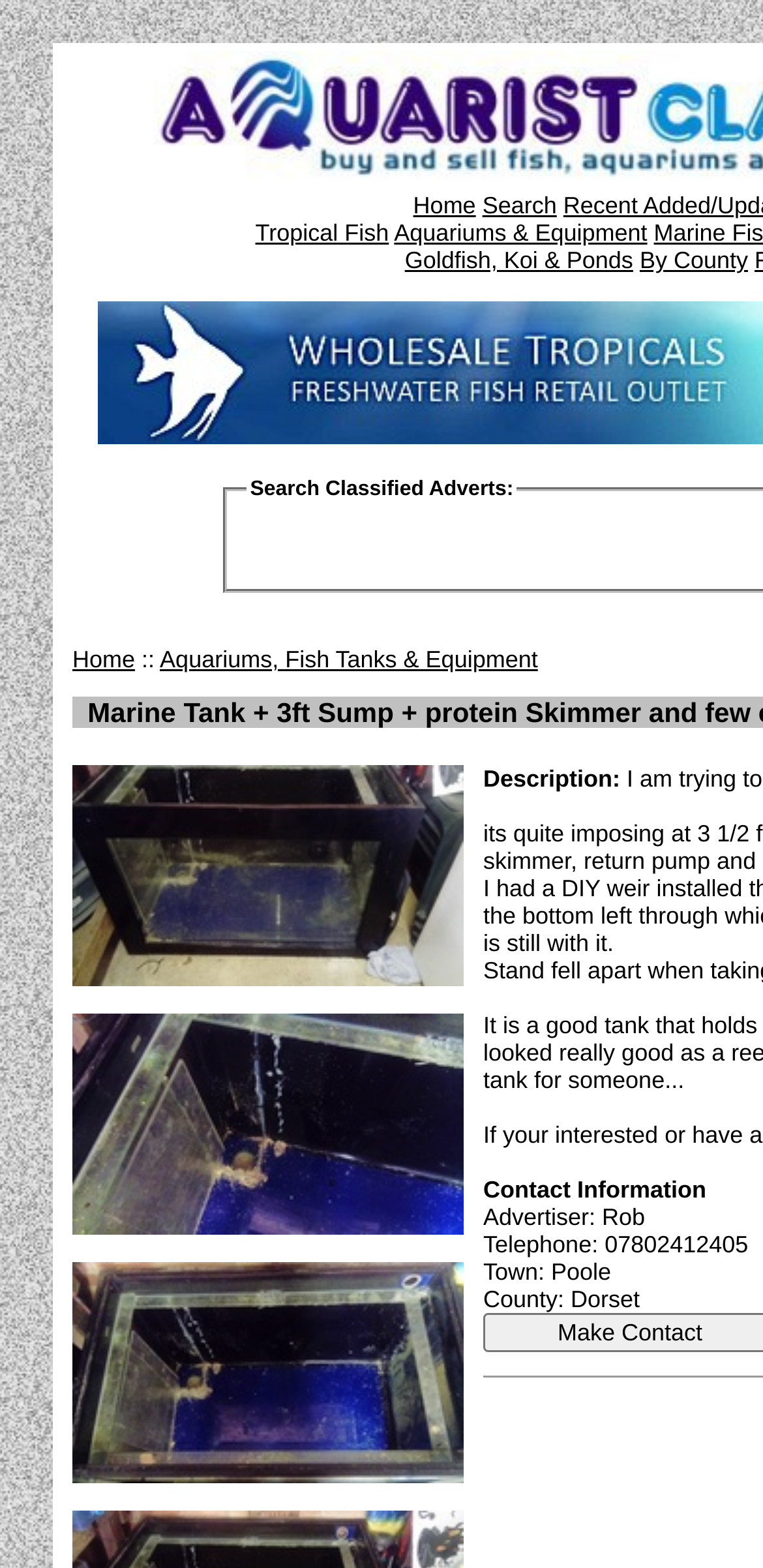Explain in detail what you observe on this webpage.

This webpage is a classified advertisement for a marine tank and related equipment. At the top, there are several links to navigate to different sections of the website, including "Home", "Search", "Tropical Fish", "Aquariums & Equipment", "Goldfish, Koi & Ponds", and "By County". 

Below these links, there is a table with a single cell containing multiple links and images related to the advertisement. The advertisement title, "Marine Tank + 3ft Sump + protein Skimmer and few extras - £200", is repeated three times, each with an accompanying image. 

On the right side of the page, there is a section with the contact information of the advertiser, Rob, including his telephone number and location in Poole, Dorset.